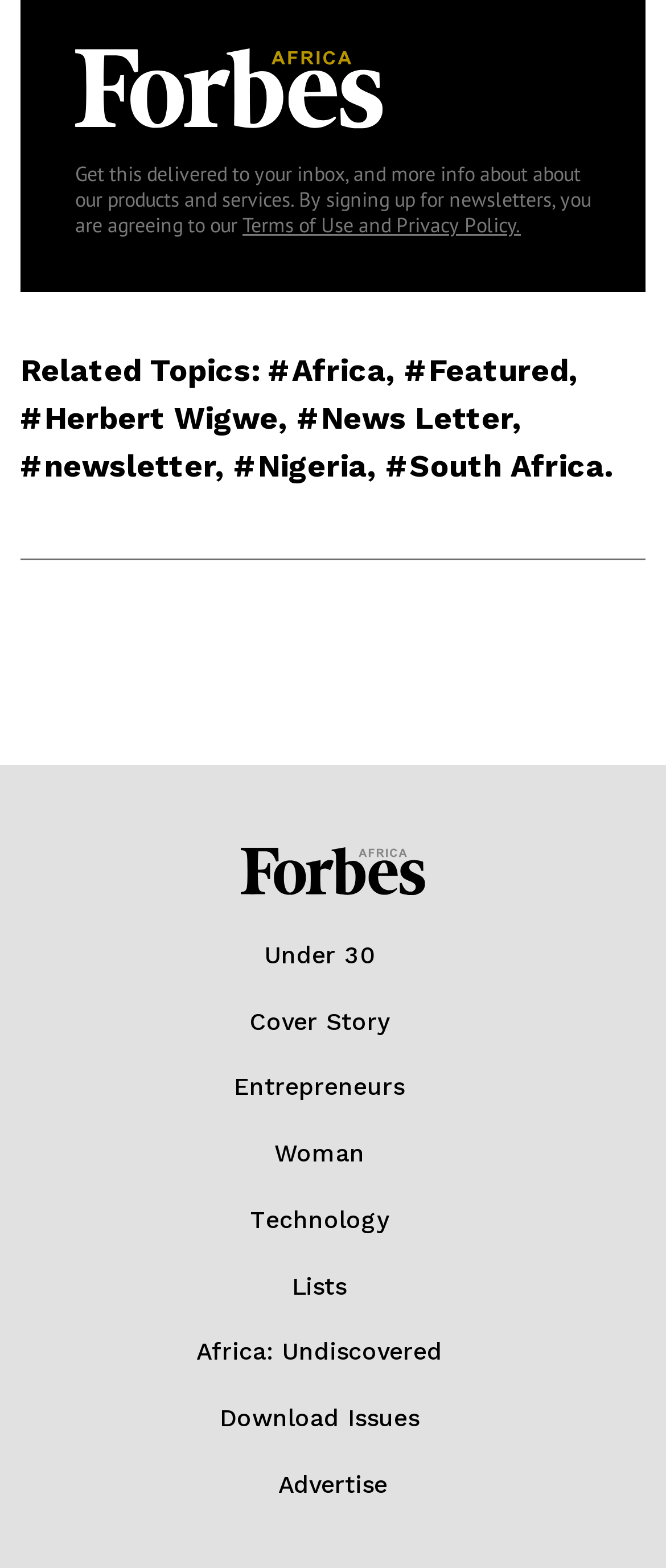Respond concisely with one word or phrase to the following query:
What is the purpose of the 'Terms of Use and Privacy Policy.' link?

To agree to terms